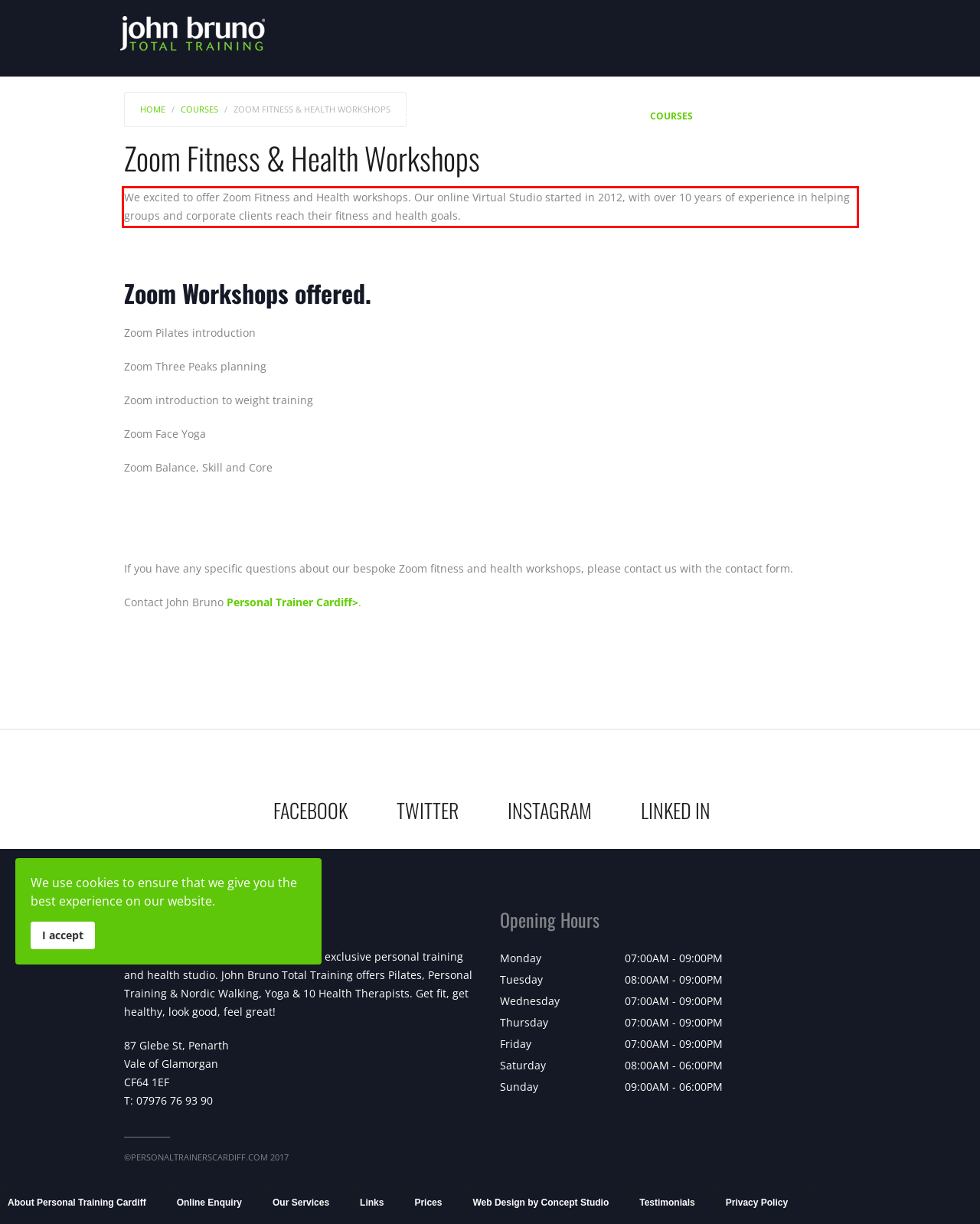Please take the screenshot of the webpage, find the red bounding box, and generate the text content that is within this red bounding box.

We excited to offer Zoom Fitness and Health workshops. Our online Virtual Studio started in 2012, with over 10 years of experience in helping groups and corporate clients reach their fitness and health goals.